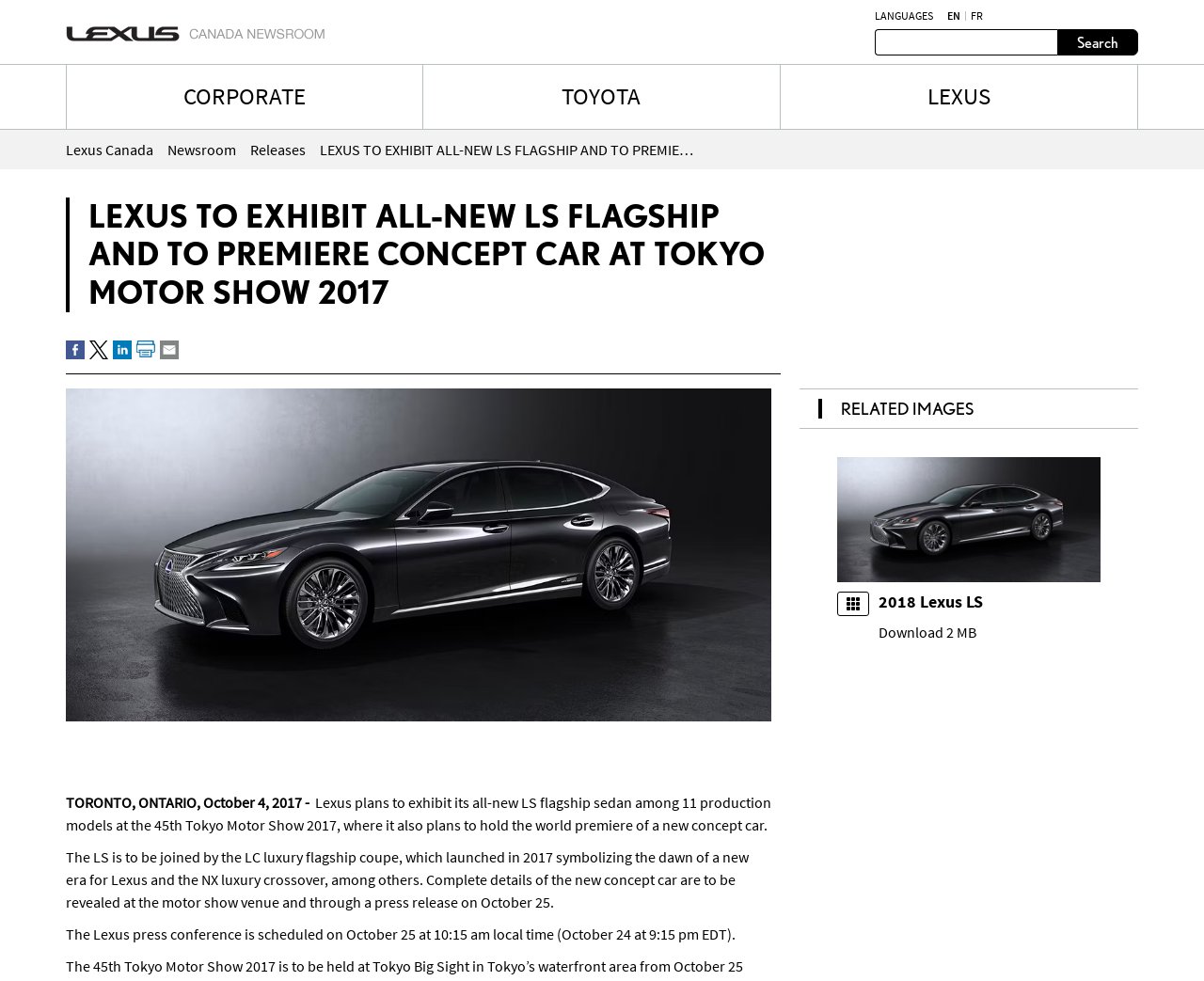Show me the bounding box coordinates of the clickable region to achieve the task as per the instruction: "Download 2 MB".

[0.73, 0.635, 0.811, 0.654]